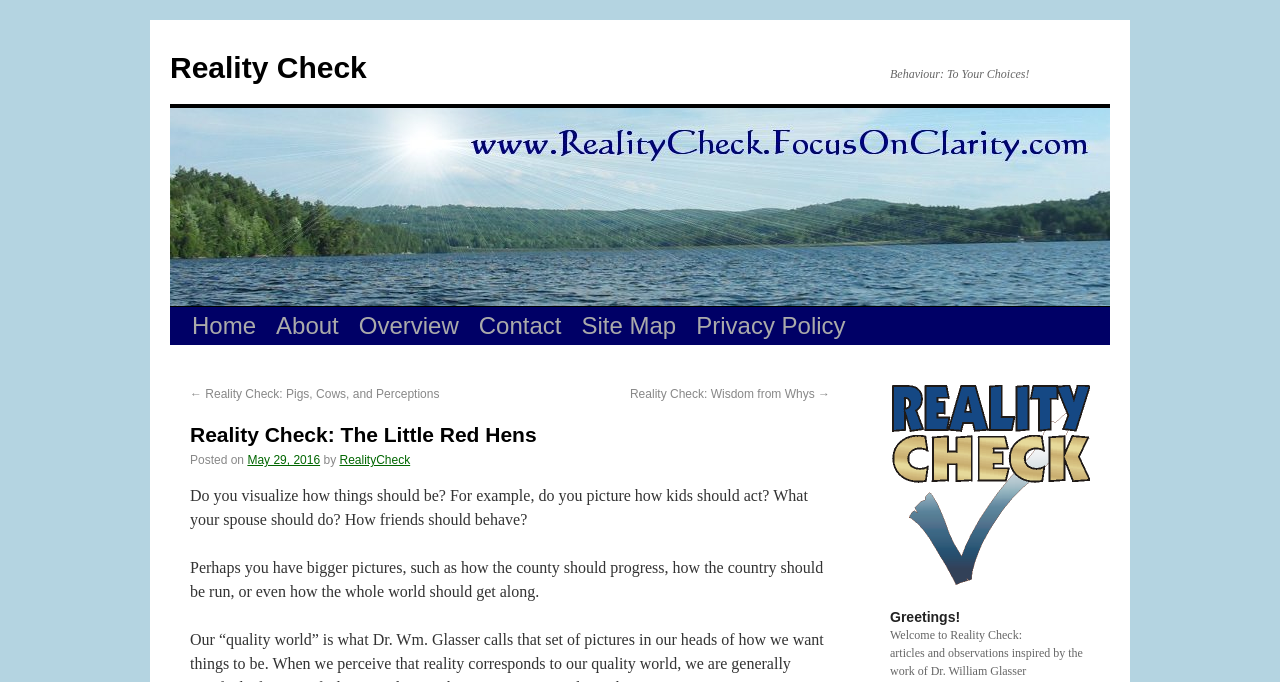With reference to the screenshot, provide a detailed response to the question below:
What is the image about?

I found the answer by looking at the image description, which is 'Reality Check'. This indicates that the image is related to the concept of 'Reality Check'.